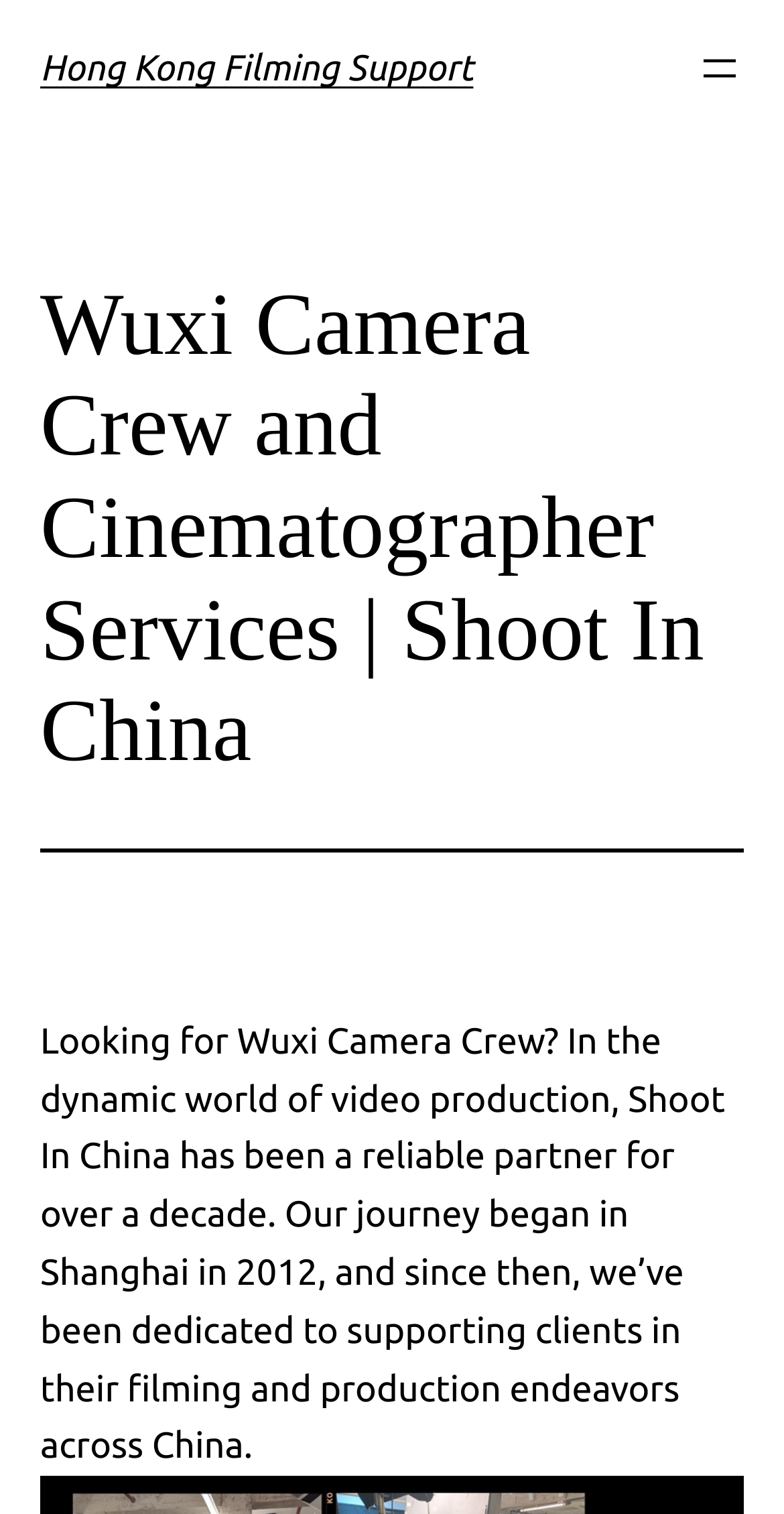Identify the bounding box for the described UI element. Provide the coordinates in (top-left x, top-left y, bottom-right x, bottom-right y) format with values ranging from 0 to 1: aria-label="Open menu"

[0.887, 0.03, 0.949, 0.062]